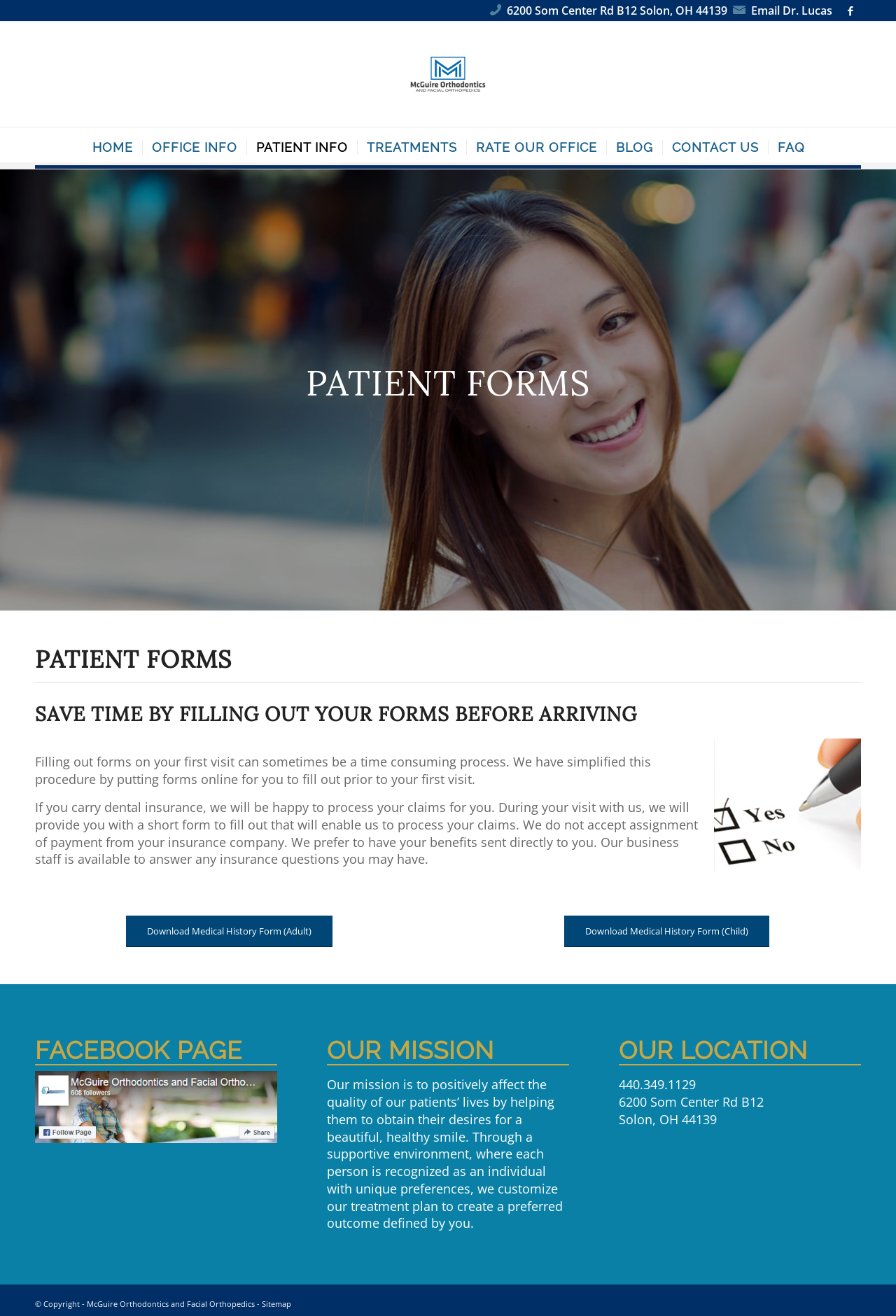What is the name of the orthodontics office?
Please answer the question with a detailed and comprehensive explanation.

I found the answer by looking at the top-left part of the webpage, where the office's name is displayed as a link and an image.